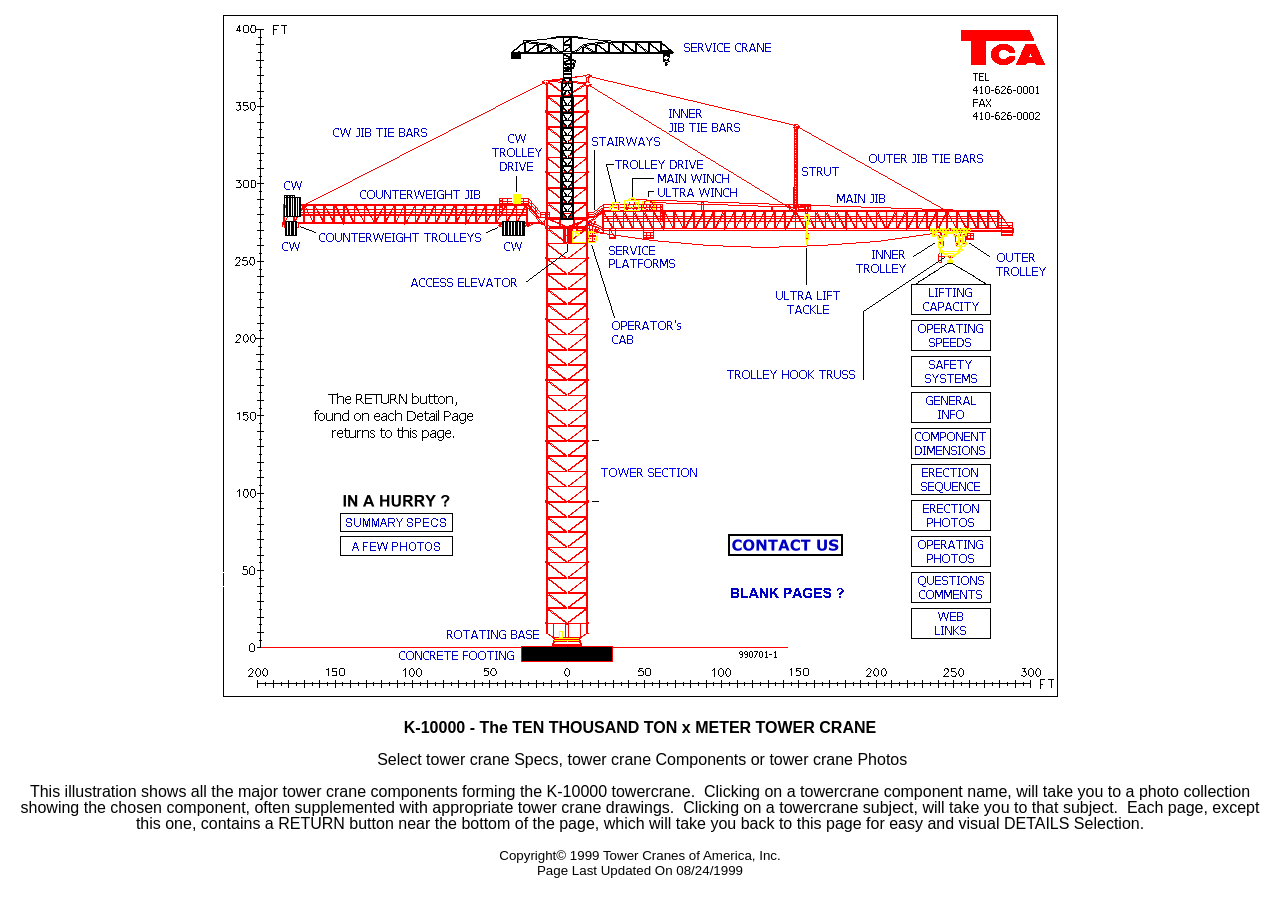Provide an in-depth caption for the contents of the webpage.

The webpage is about the K-10000 tower crane, a product of Tower Cranes of America, Inc. At the top, there is a prominent image that takes up most of the width, with a caption "Click on any blue text to see specific details". Below the image, there is a heading that reads "K-10000 - The TEN THOUSAND TON x METER TOWER CRANE". 

Underneath the heading, there is a paragraph of text that provides an overview of the webpage's content and functionality. It explains that the illustration on the page shows the major components of the K-10000 tower crane, and that clicking on a component name will take the user to a photo collection of that component. The paragraph also mentions that each page, except the current one, has a RETURN button at the bottom that allows users to easily navigate back to this page.

Further down, there is a section with three lines of text. The first line reads "Select tower crane Specs, tower crane Components or tower crane Photos". The second line is a copyright notice, stating "Copyright© 1999 Tower Cranes of America, Inc.". The third line indicates when the page was last updated, with the date "08/24/1999".